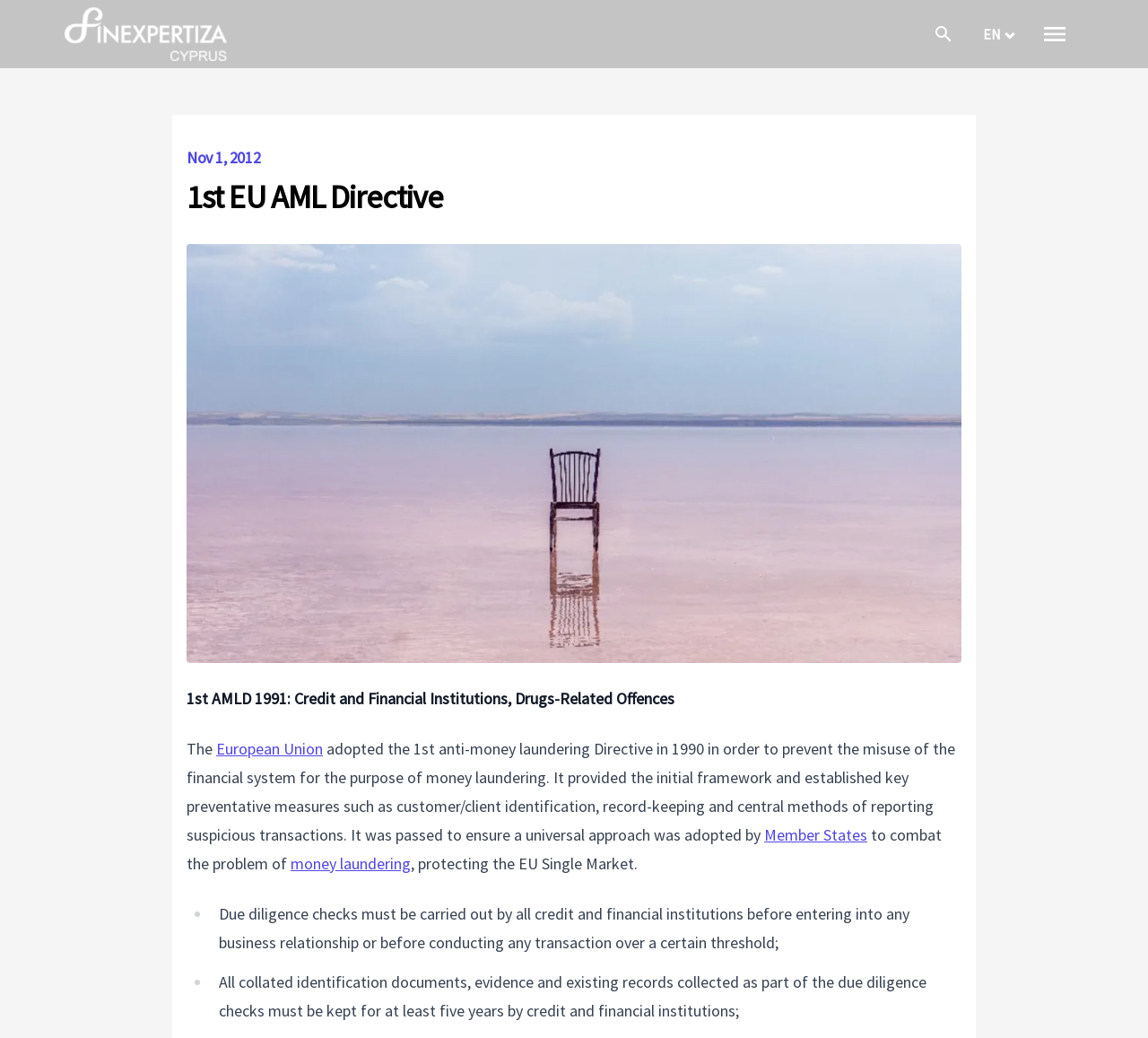Use a single word or phrase to answer the question: Who adopted the 1st anti-money laundering Directive?

The European Union